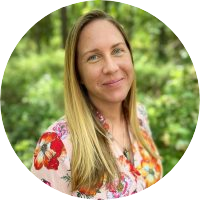Provide a comprehensive description of the image.

The image features a smiling woman with long blonde hair, set against a lush, green backdrop that suggests an outdoor setting. She is wearing a flower-patterned blouse, which adds a vibrant touch to her friendly demeanor. This woman is identified as Helen, the Manager for Farmton and Legal Services at Miami Corporation Management, LLC. Helen is also noted for her qualifications as a Certified Public Accountant, holding both a Bachelor of Science in Accounting and a Master of Accounting Science from the University of Illinois at Urbana-Champaign. The image captures her approachable and professional spirit, reflecting her role in managing the Farmton Mitigation Bank.